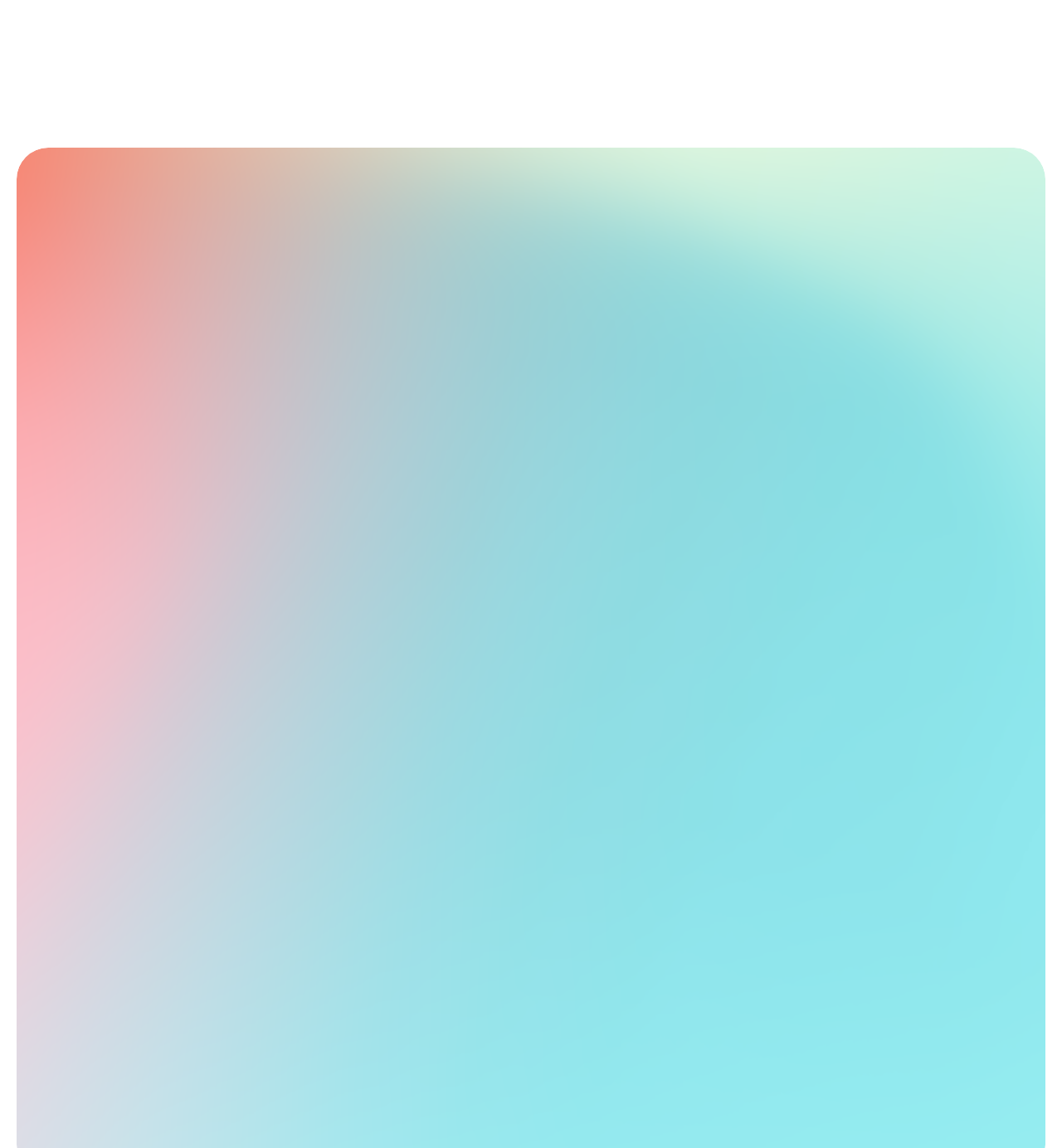Observe the image and answer the following question in detail: How many links are available in the footer section?

I counted the number of links in the footer section, including 'Future Ecla Houses', 'Seminar', 'Join us', 'Sitemap', 'FAQ', 'Legal information', and 'General Conditions', and found 7 links available.